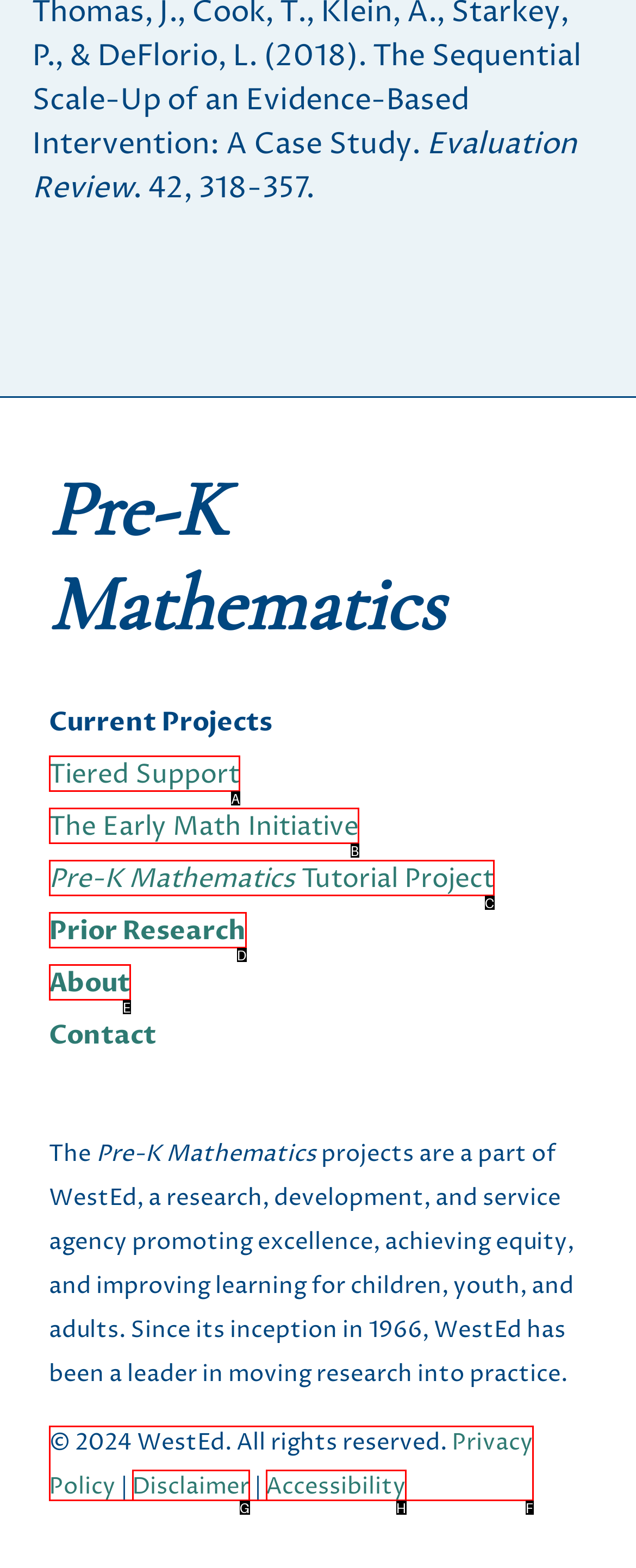Looking at the description: Pre-K Mathematics Tutorial Project, identify which option is the best match and respond directly with the letter of that option.

C